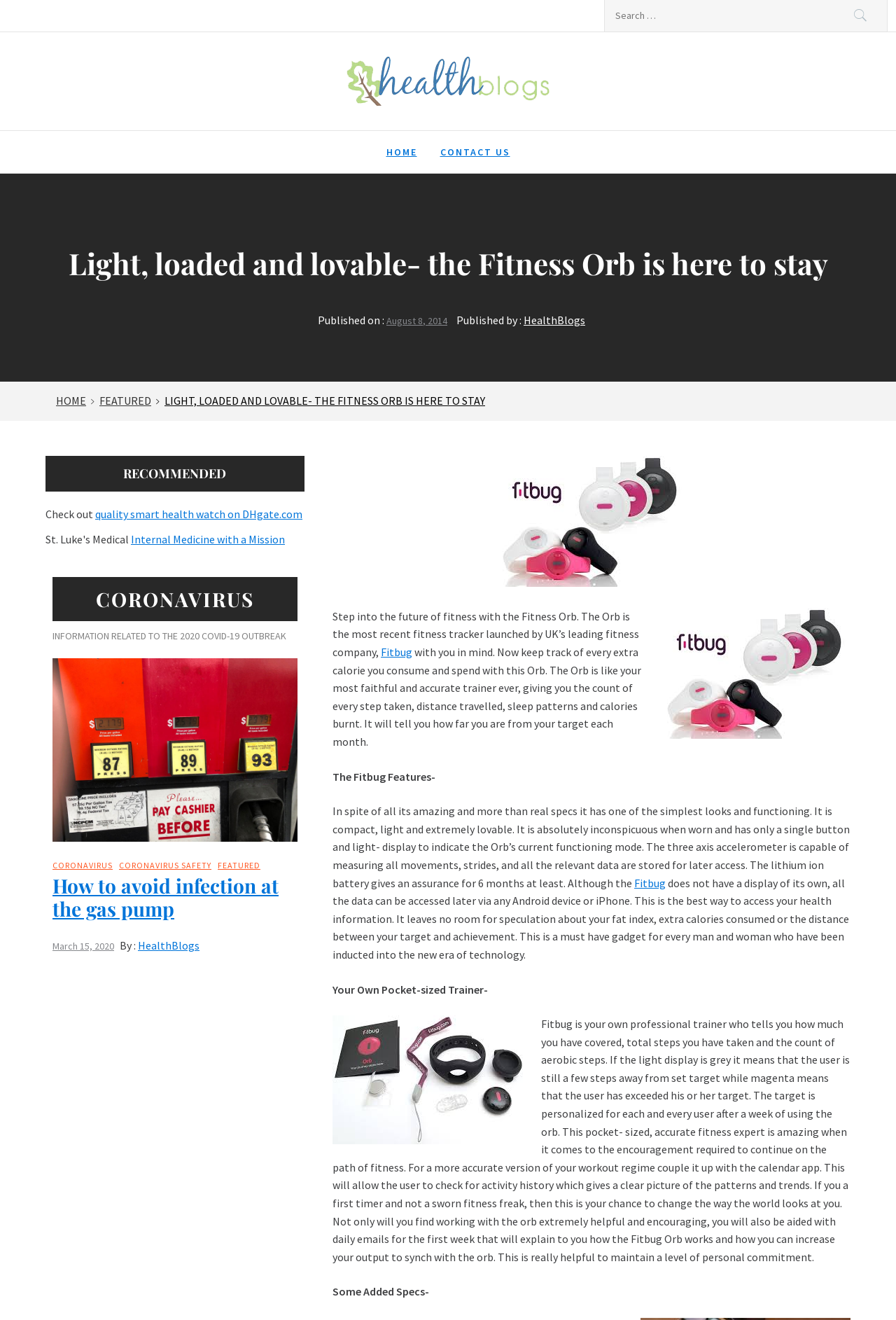Refer to the image and provide an in-depth answer to the question: 
What is the color of the light display when the user exceeds their target?

The text states that if the light display is grey, it means the user is still a few steps away from their set target, while magenta means the user has exceeded their target, indicating the color of the light display when the user exceeds their target.